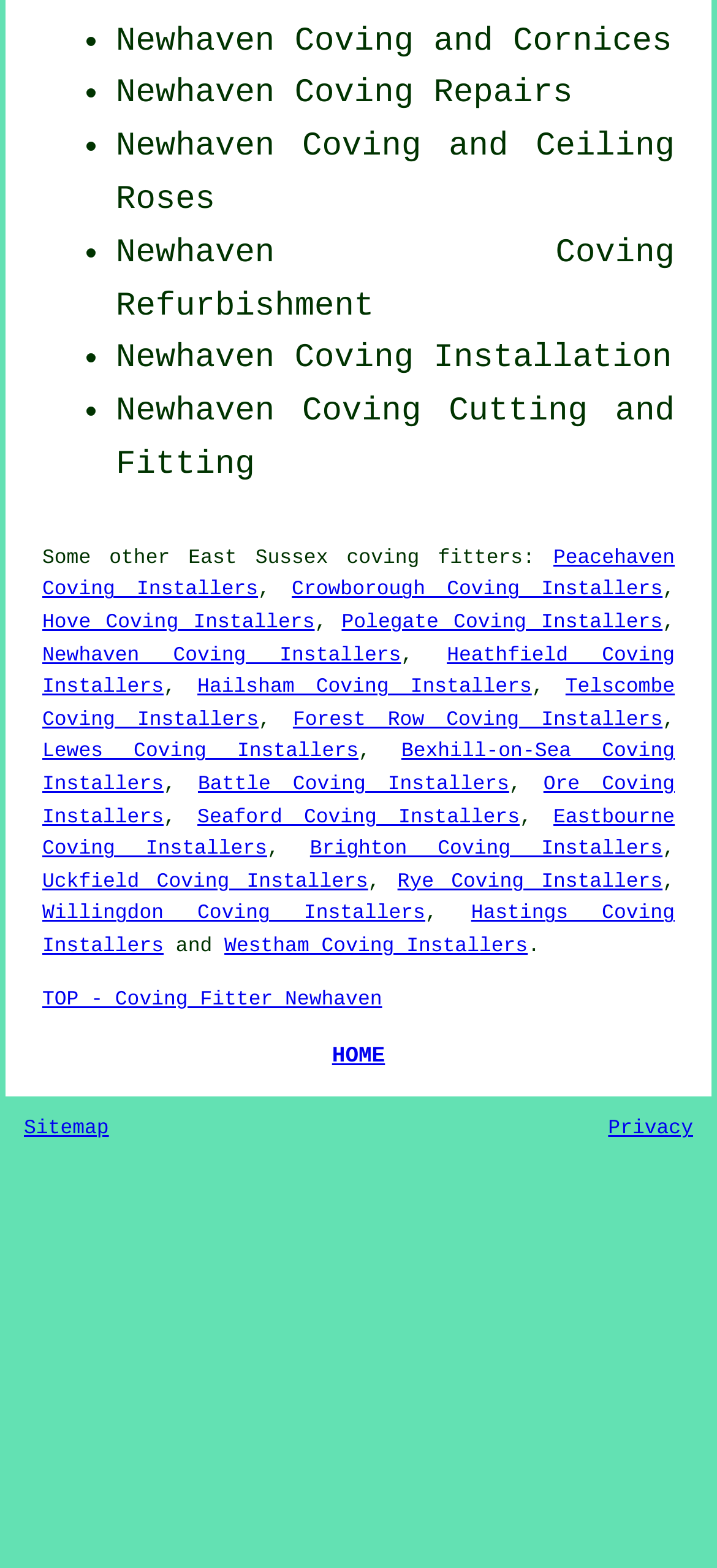Identify the bounding box coordinates of the region I need to click to complete this instruction: "Get Coving Installation services".

[0.411, 0.218, 0.937, 0.241]